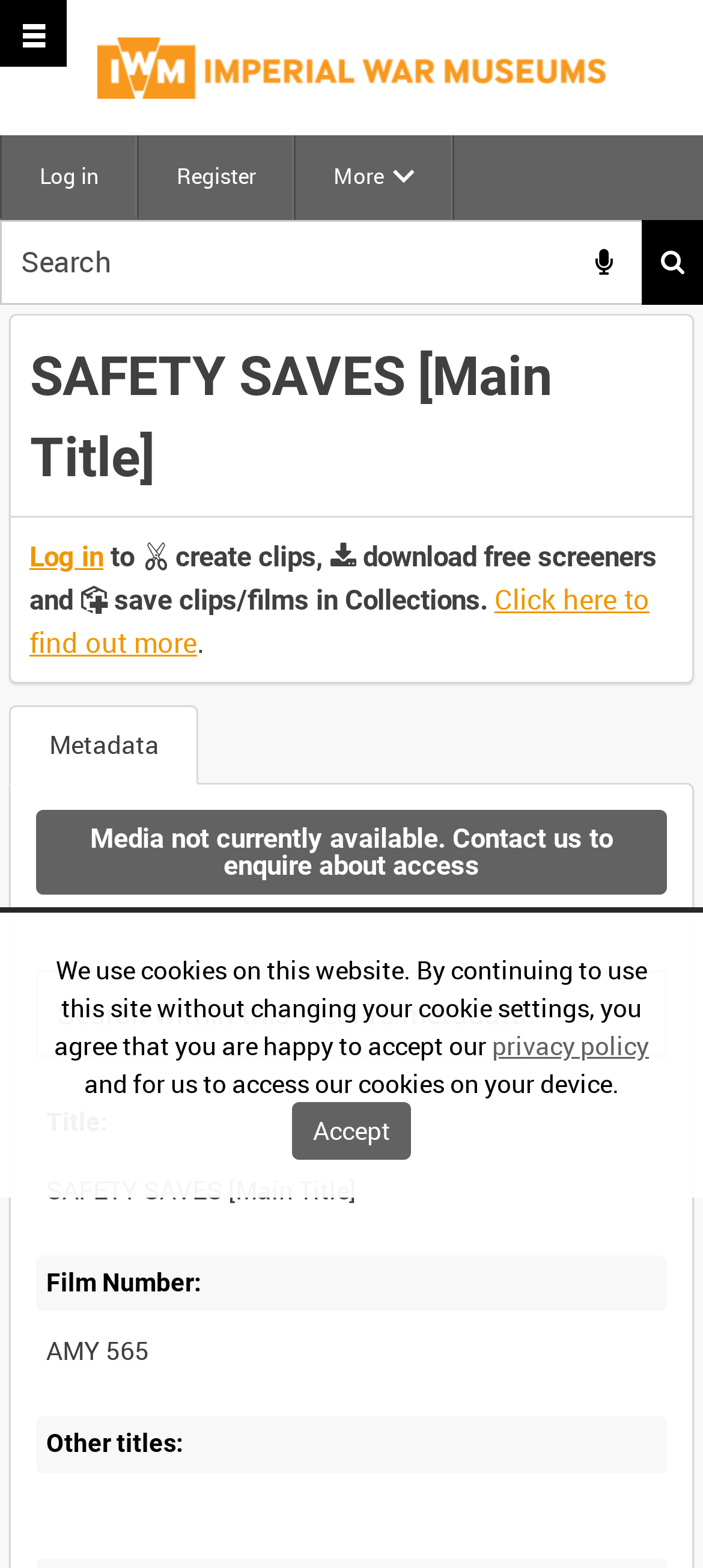Could you highlight the region that needs to be clicked to execute the instruction: "Click the Google-plus-g icon"?

None